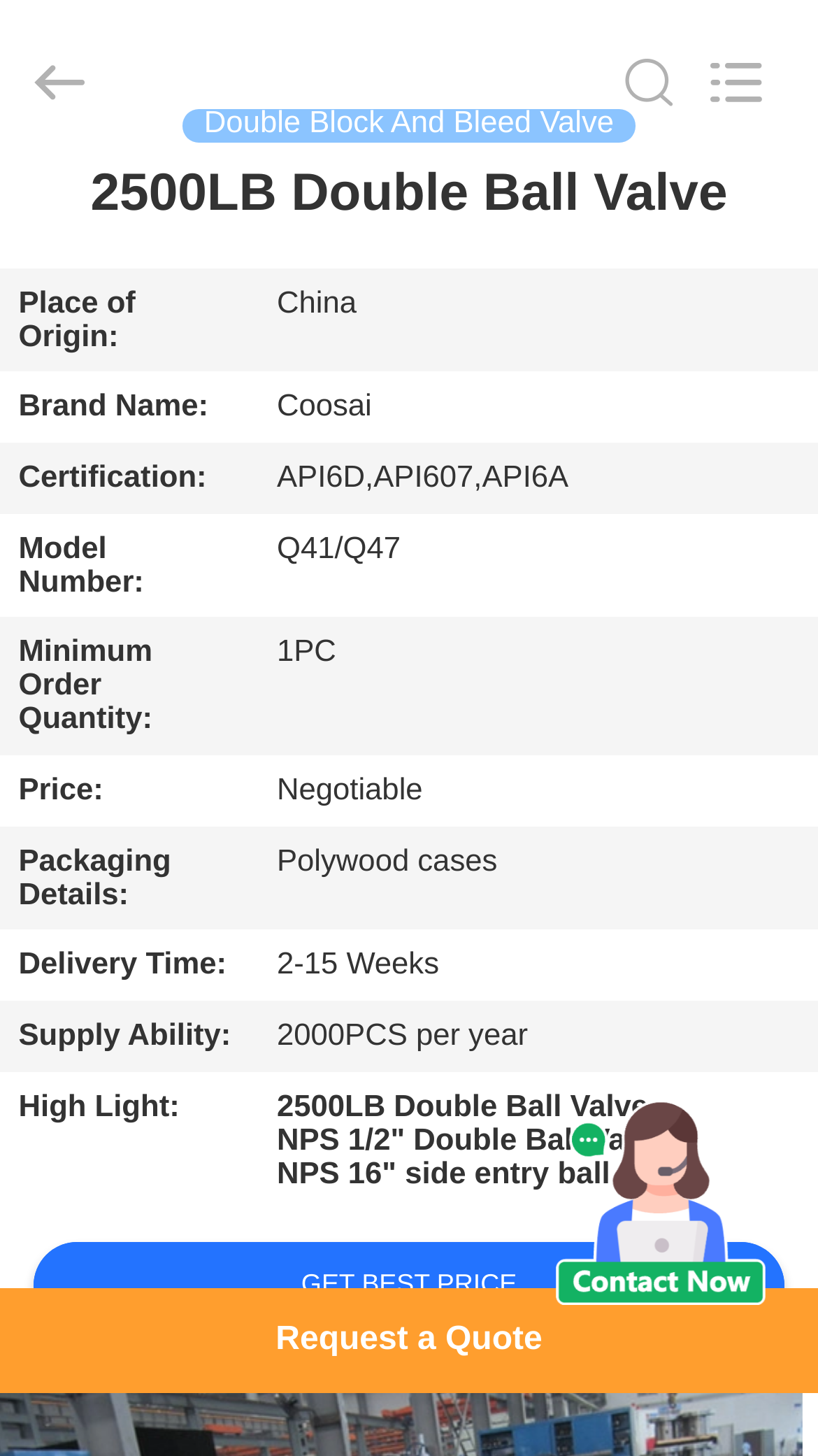What is the brand name of the product?
Please provide a single word or phrase as your answer based on the screenshot.

Coosai